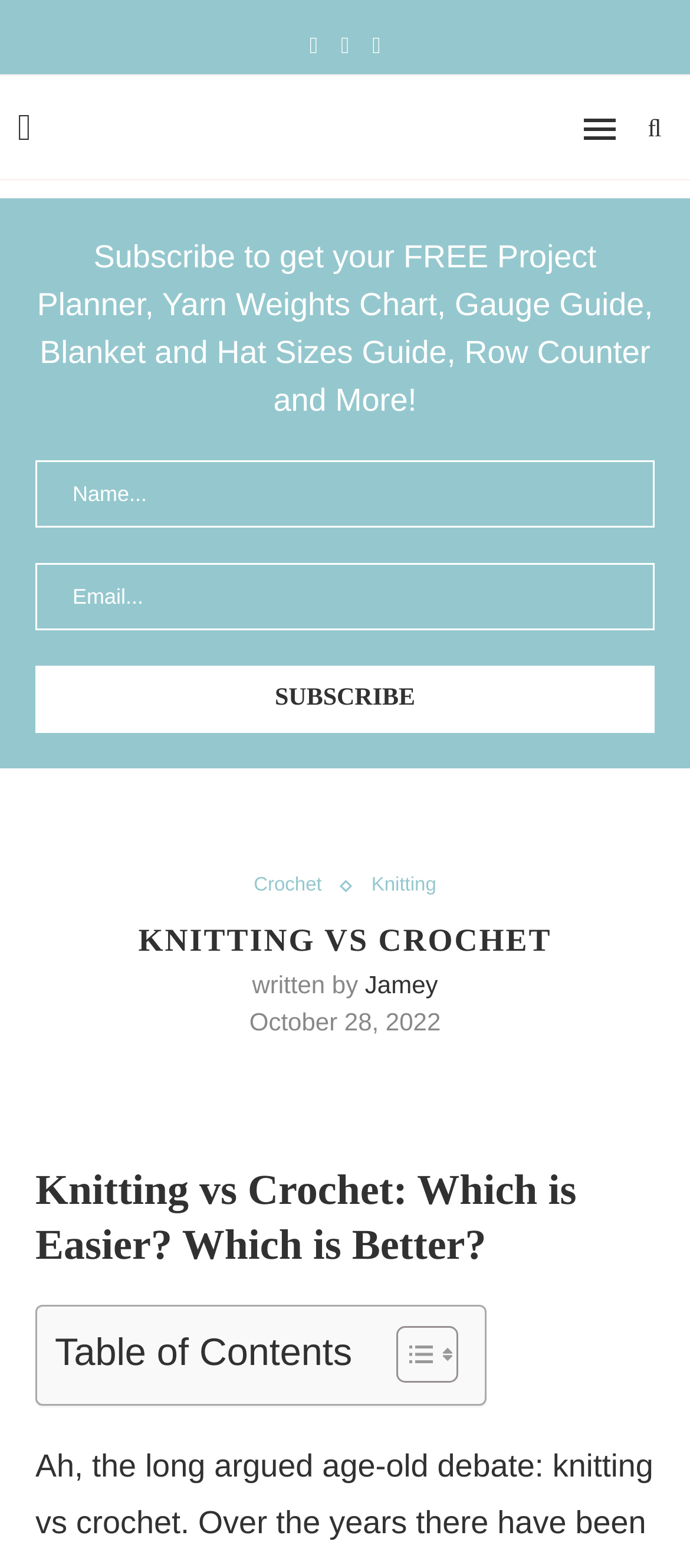Please analyze the image and provide a thorough answer to the question:
How many images are related to 'Double Crochet'?

I found two images related to 'Double Crochet', one is a link with the text 'Double Crochet' and another is an image with the same name, both are located at the top of the webpage.